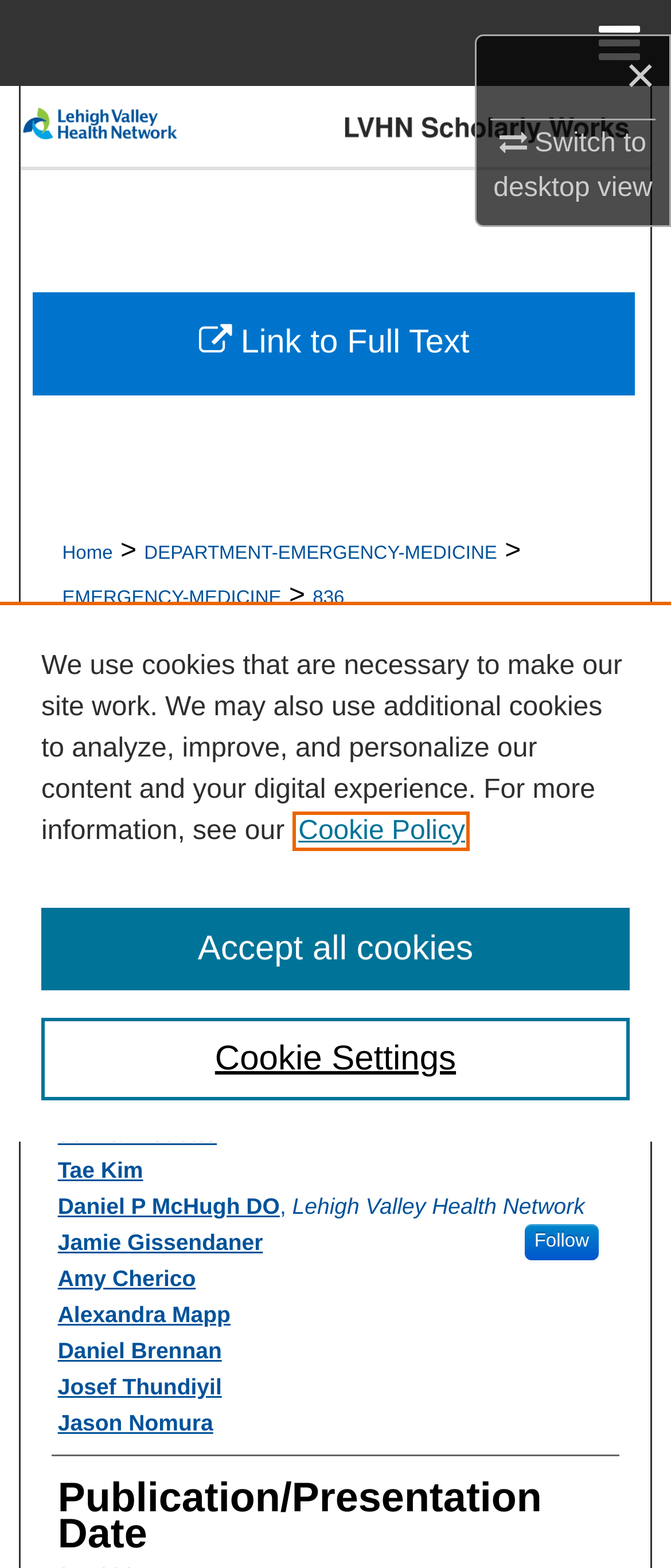What is the name of the department?
Please describe in detail the information shown in the image to answer the question.

The question asks for the name of the department, which can be found in the heading element with the text 'DEPARTMENT OF EMERGENCY MEDICINE'.